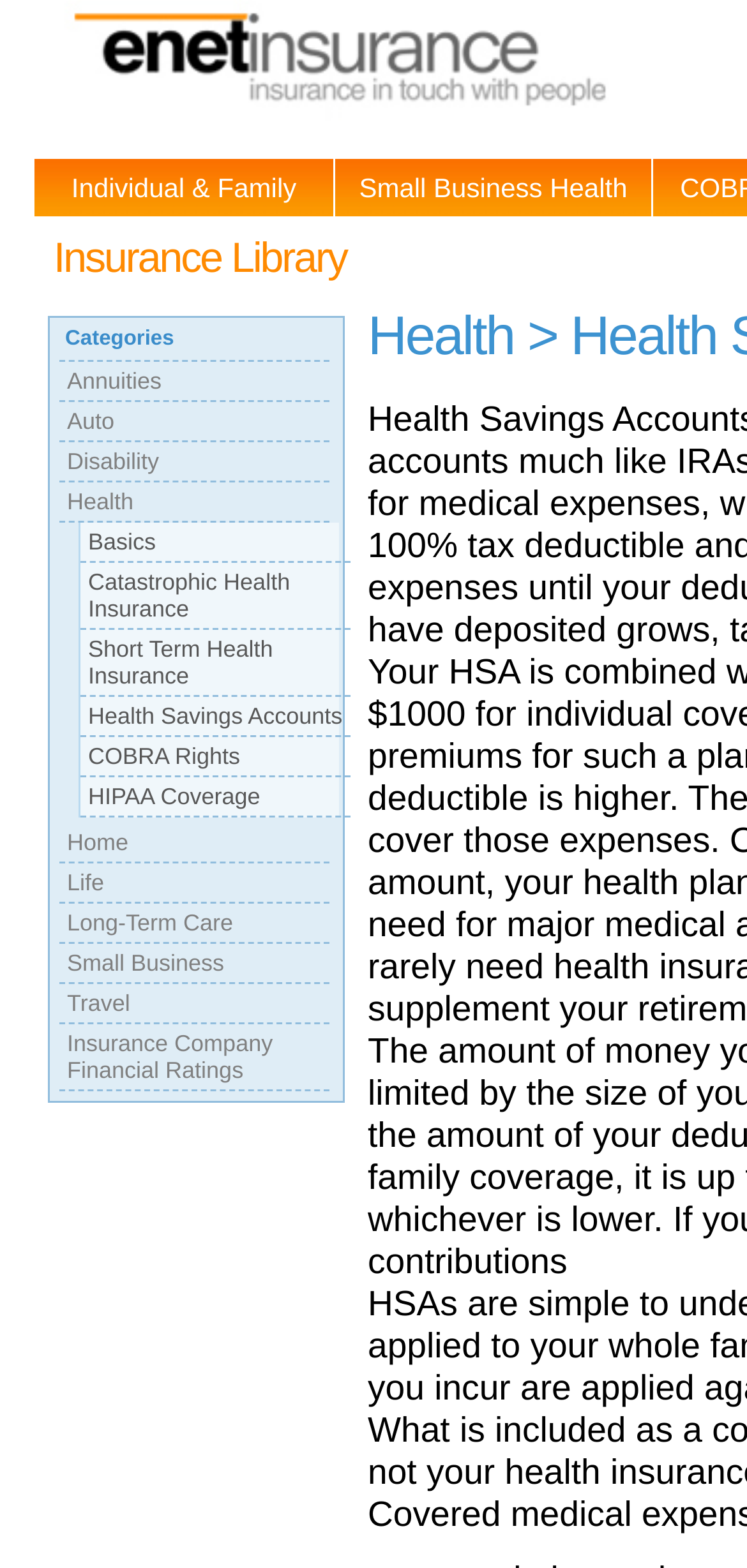What type of insurance is mentioned in the top navigation?
Look at the image and provide a detailed response to the question.

By examining the top navigation links, I found that 'Individual & Family' is one of the options, which suggests that this type of insurance is mentioned.